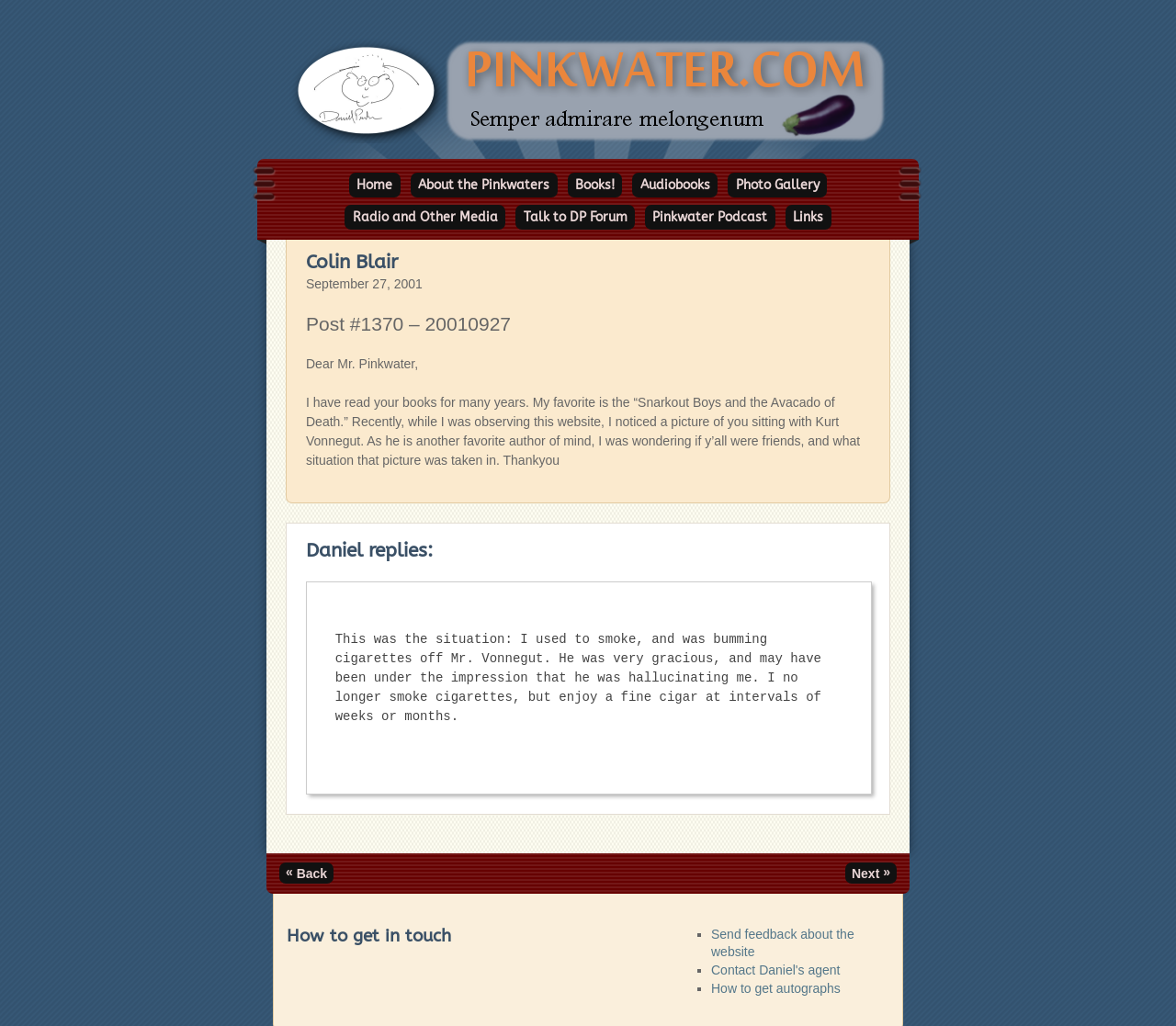Determine the bounding box coordinates of the region that needs to be clicked to achieve the task: "send feedback about the website".

[0.605, 0.903, 0.726, 0.935]